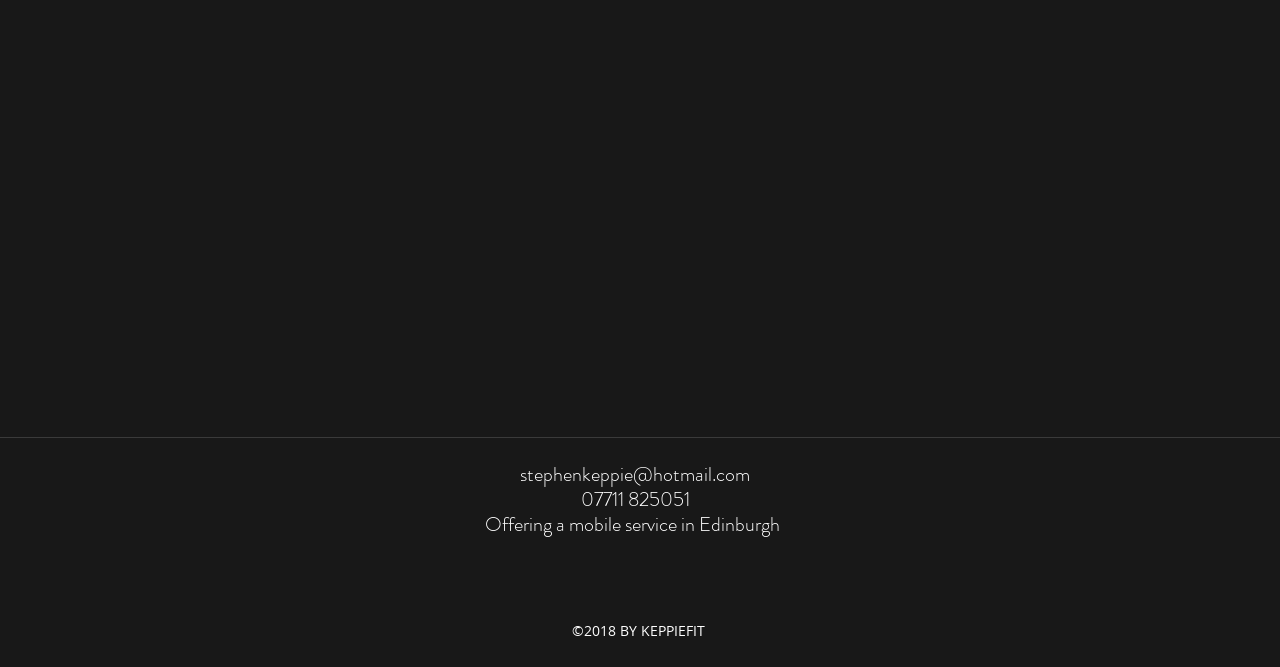How many social media links are there?
Using the image as a reference, answer with just one word or a short phrase.

3